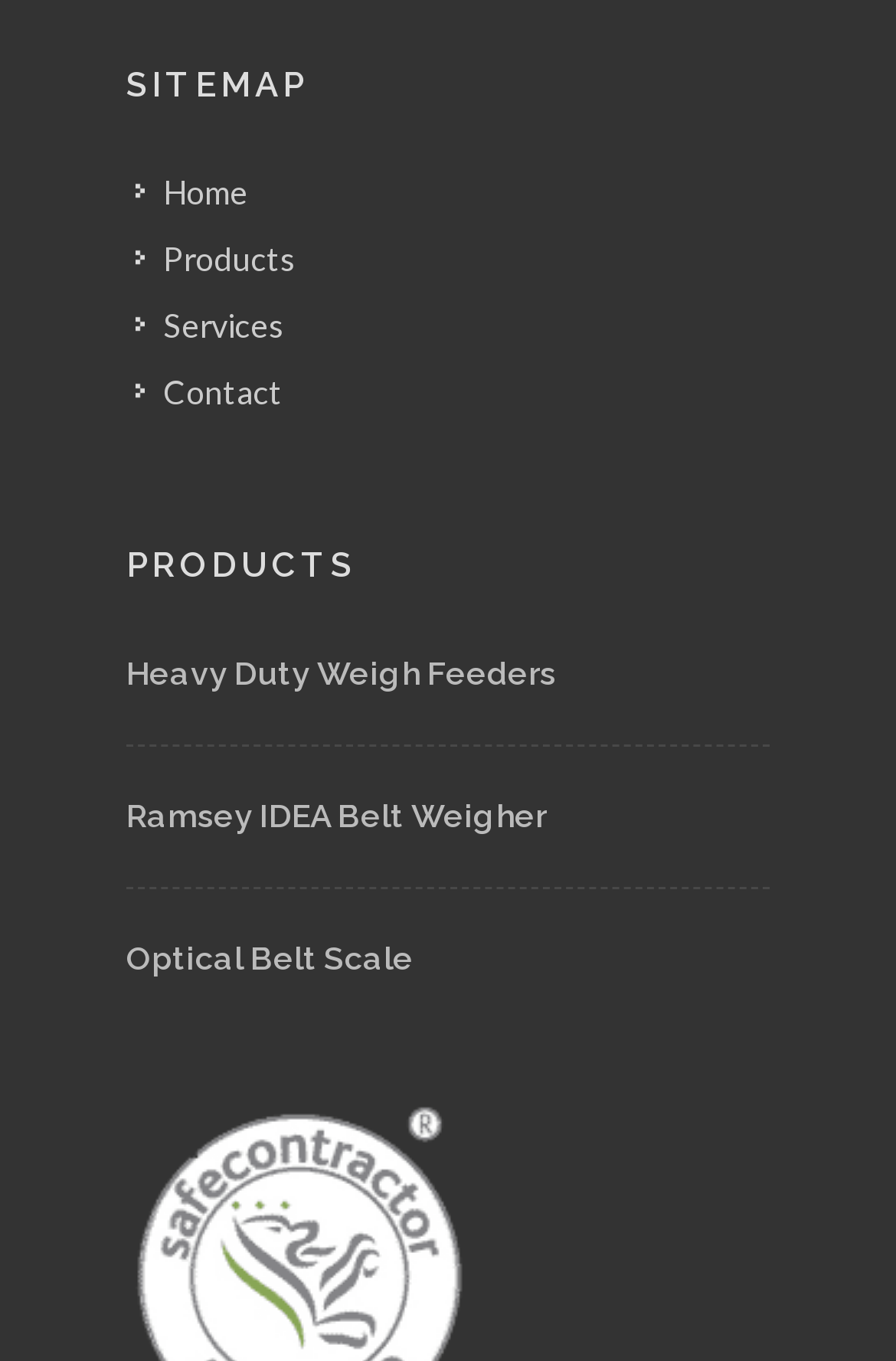What is the second main category?
Please elaborate on the answer to the question with detailed information.

I looked at the links 'Home', 'Products', 'Services', and 'Contact' which are placed horizontally, indicating they are at the same level of hierarchy. The second link is 'Products'.